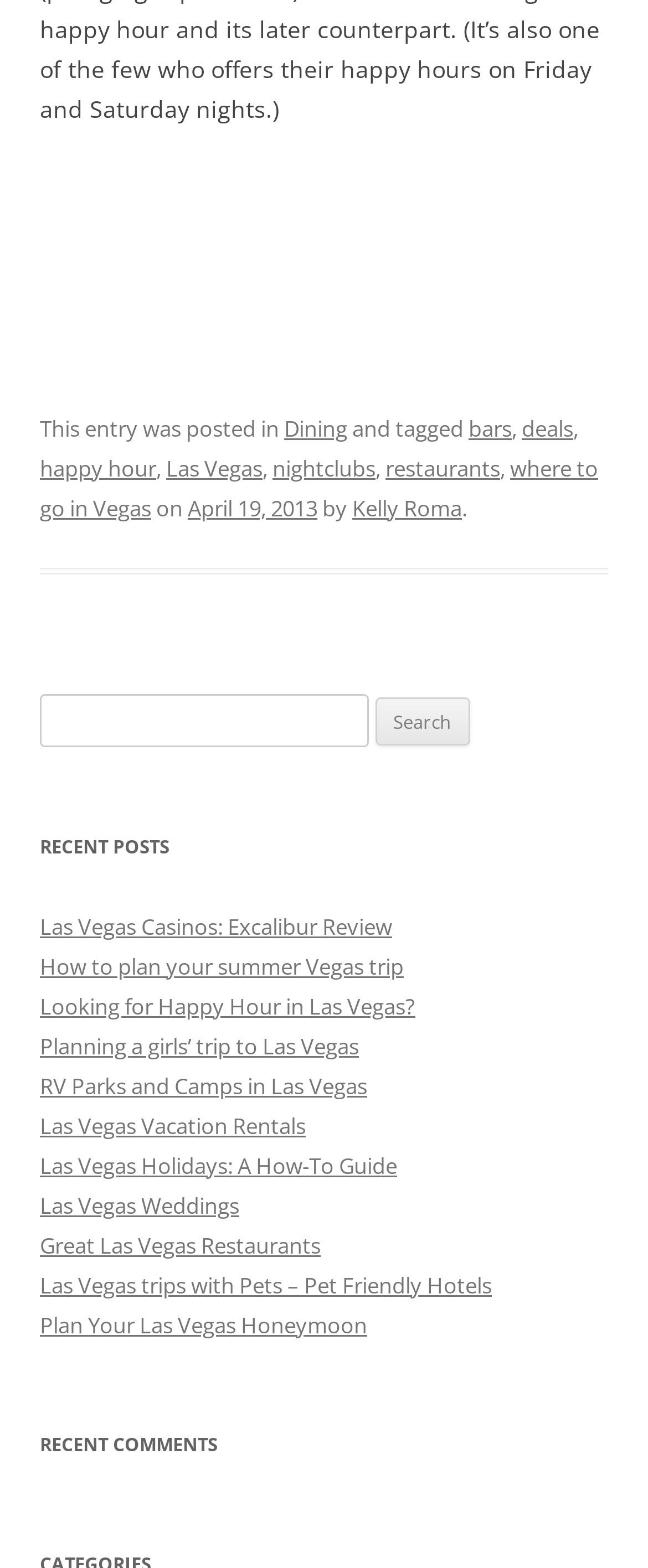Determine the bounding box coordinates of the element that should be clicked to execute the following command: "Read the post about planning a summer Vegas trip".

[0.062, 0.606, 0.623, 0.625]